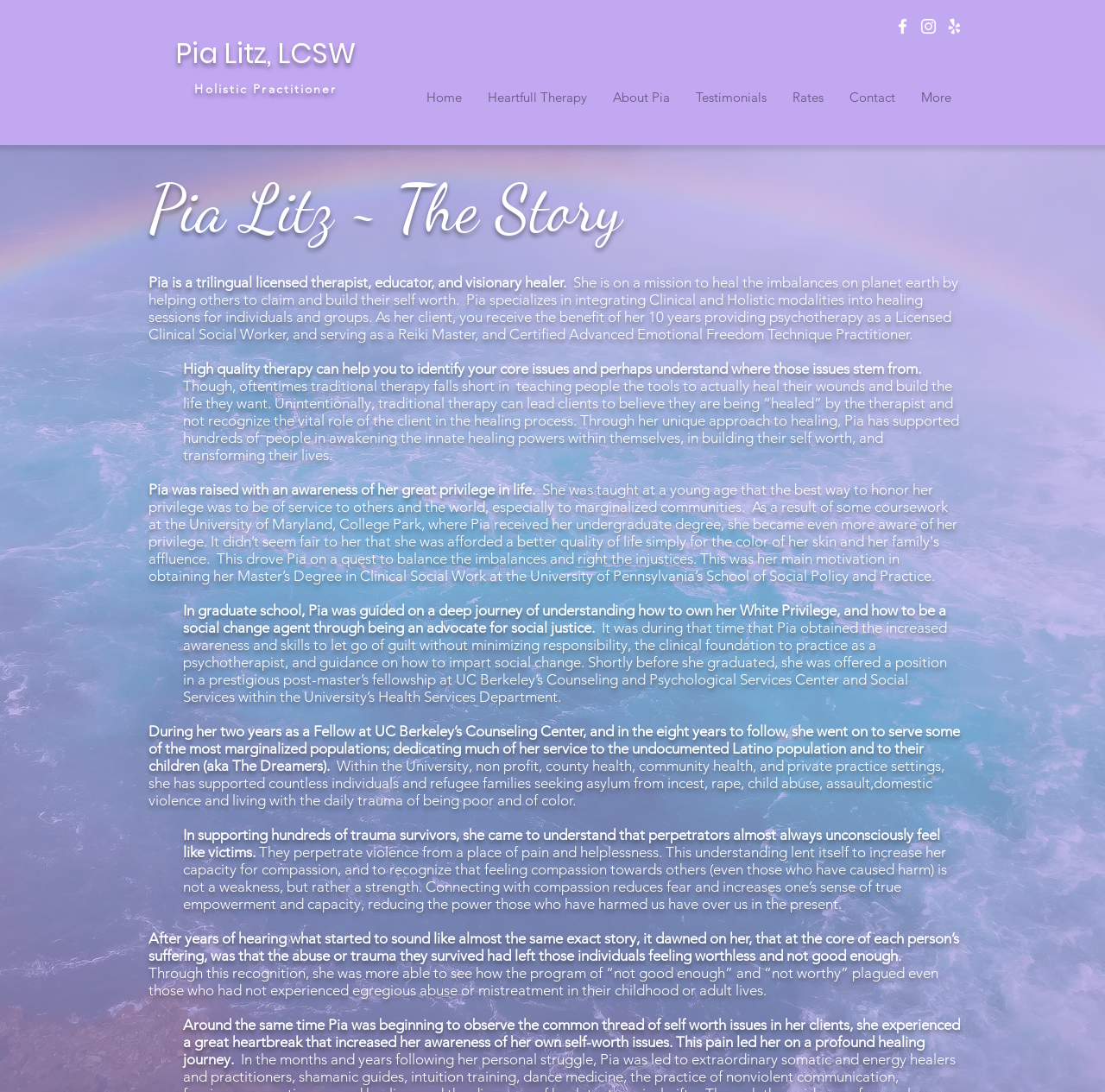What is Pia Litz's approach to healing?
Deliver a detailed and extensive answer to the question.

According to the webpage, Pia Litz specializes in integrating Clinical and Holistic modalities into her healing sessions, which is mentioned in one of the StaticText elements.